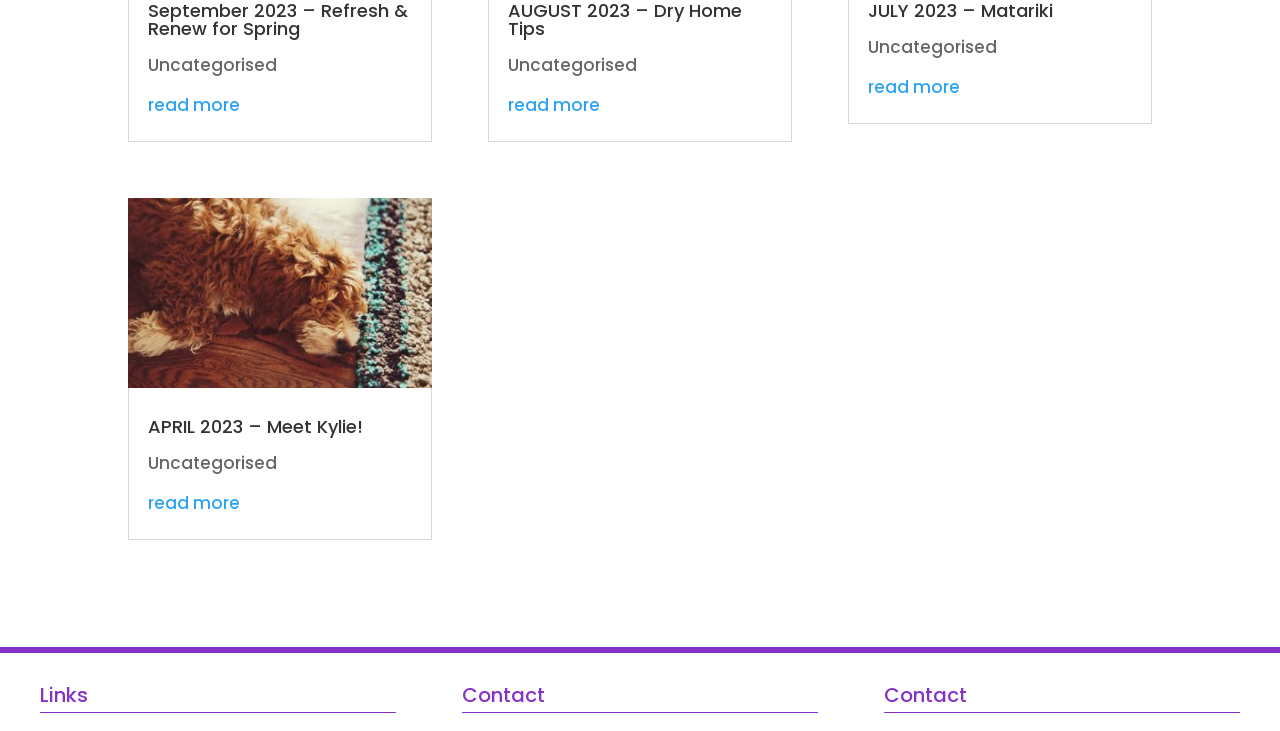Specify the bounding box coordinates of the element's area that should be clicked to execute the given instruction: "read more about September 2023 – Refresh & Renew for Spring". The coordinates should be four float numbers between 0 and 1, i.e., [left, top, right, bottom].

[0.116, 0.127, 0.188, 0.16]